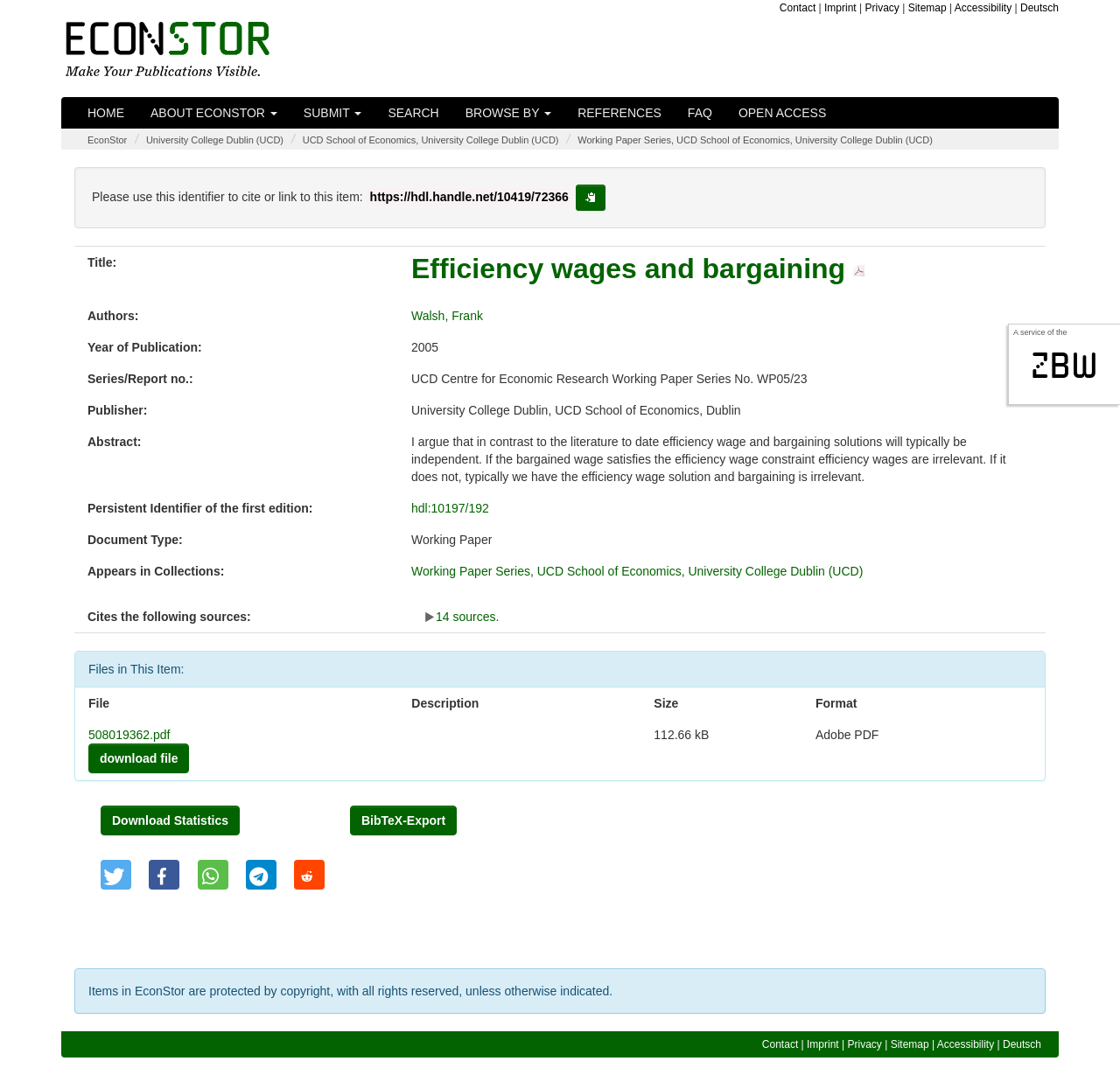Give a full account of the webpage's elements and their arrangement.

The webpage is a publication server for scholarly economic literature, provided by the ZBW. At the top, there is a header section with a link to the EconStor homepage, accompanied by an image. Below this, there is a navigation menu with links to various sections, including HOME, ABOUT ECONSTOR, SUBMIT, SEARCH, BROWSE BY, REFERENCES, FAQ, and OPEN ACCESS.

On the left side, there is a sidebar with links to Contact, Imprint, Privacy, Sitemap, Accessibility, and Deutsch. Below this, there is a section with information about the publication, including the title, authors, year of publication, series/report number, publisher, abstract, and document type.

The main content area is divided into sections, including a description of the publication, a table with information about the files available for download, and a section with links to download the publication in PDF format. There are also buttons to share the publication on social media platforms.

At the bottom of the page, there is a footer section with a copyright notice and a link to the Contact page.